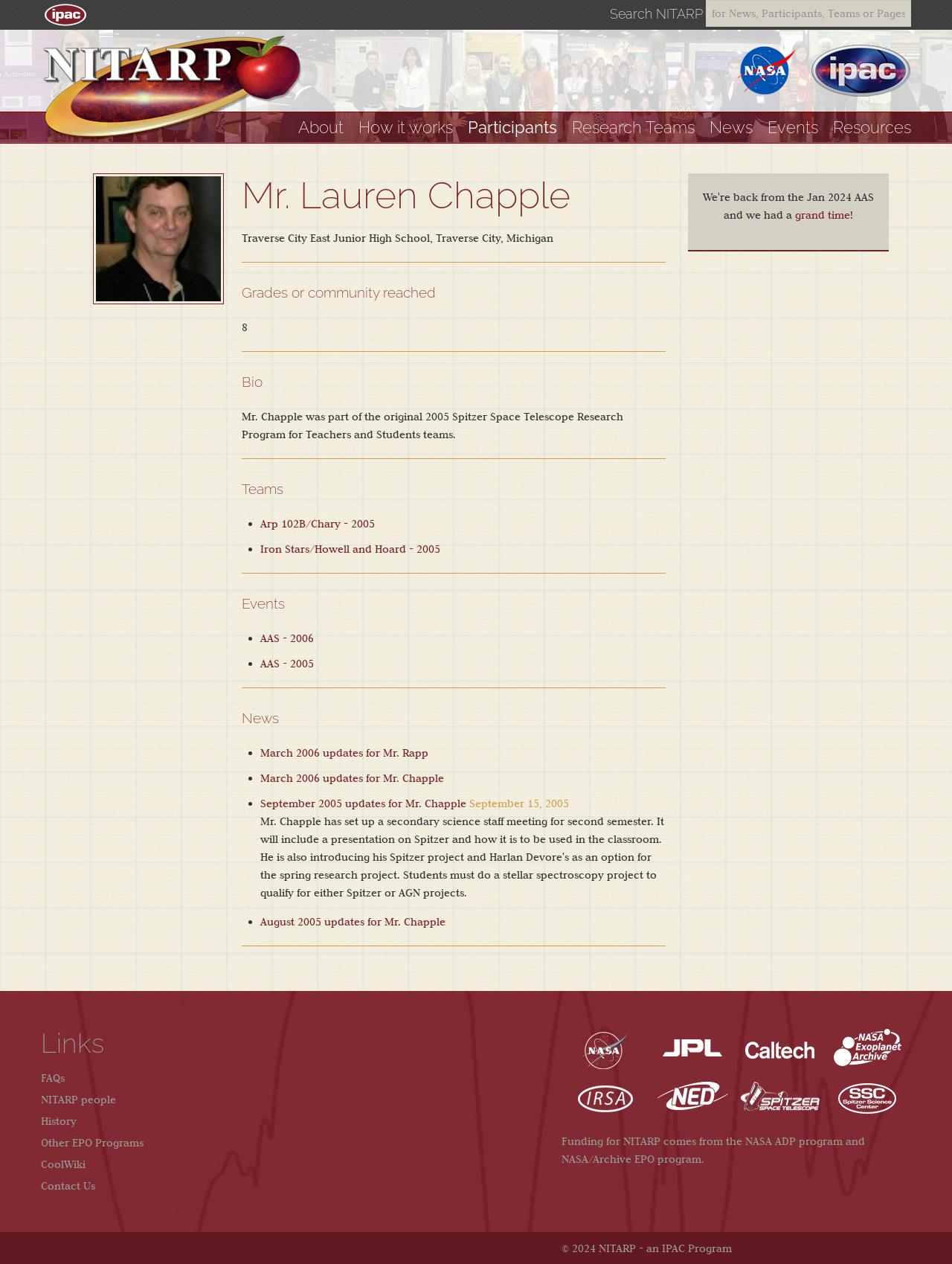Provide an in-depth caption for the contents of the webpage.

This webpage is about Lauren Chapple, a participant in the NASA/IPAC Teacher Archive Research Program (NITARP). At the top of the page, there is a search bar where users can search for news, participants, teams, or pages within NITARP. Below the search bar, there are three logos: IPAC, Nitarp, and NASA.

On the left side of the page, there is a profile section dedicated to Lauren Chapple. It includes a photo of him, his name, and his affiliation with Traverse City East Junior High School in Michigan. Below his profile, there are several sections: Grades or community reached, Bio, Teams, Events, and News. Each section has a heading and contains relevant information about Lauren Chapple's participation in NITARP.

In the Bio section, there is a brief description of Lauren Chapple's experience in the Spitzer Space Telescope Research Program for Teachers and Students teams. The Teams section lists the teams he was part of, including Arp 102B/Chary - 2005 and Iron Stars/Howell and Hoard - 2005. The Events section lists events he attended, such as AAS - 2006 and AAS - 2005. The News section lists news updates about Lauren Chapple, including March 2006 updates, September 2005 updates, and August 2005 updates.

At the bottom of the page, there are links to other resources, including FAQs, NITARP people, History, Other EPO Programs, CoolWiki, and Contact Us. There are also logos and links to NASA, JPL, Caltech, Exoplant, IRSA, NED, Spitzer, and SSC.

Finally, at the very bottom of the page, there is a statement about the funding for NITARP and a copyright notice.